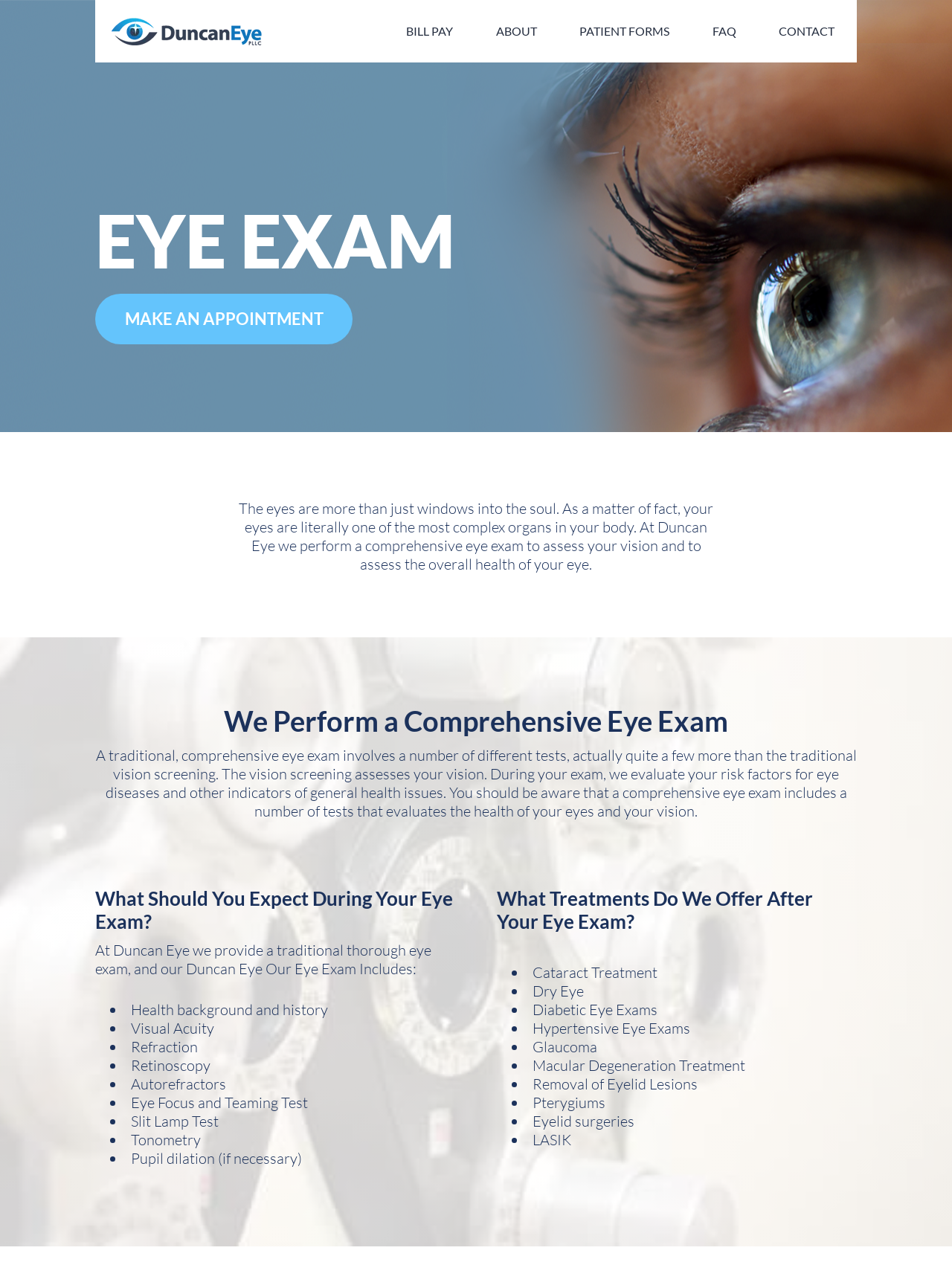What is the purpose of a comprehensive eye exam?
Refer to the image and provide a one-word or short phrase answer.

To assess vision and overall health